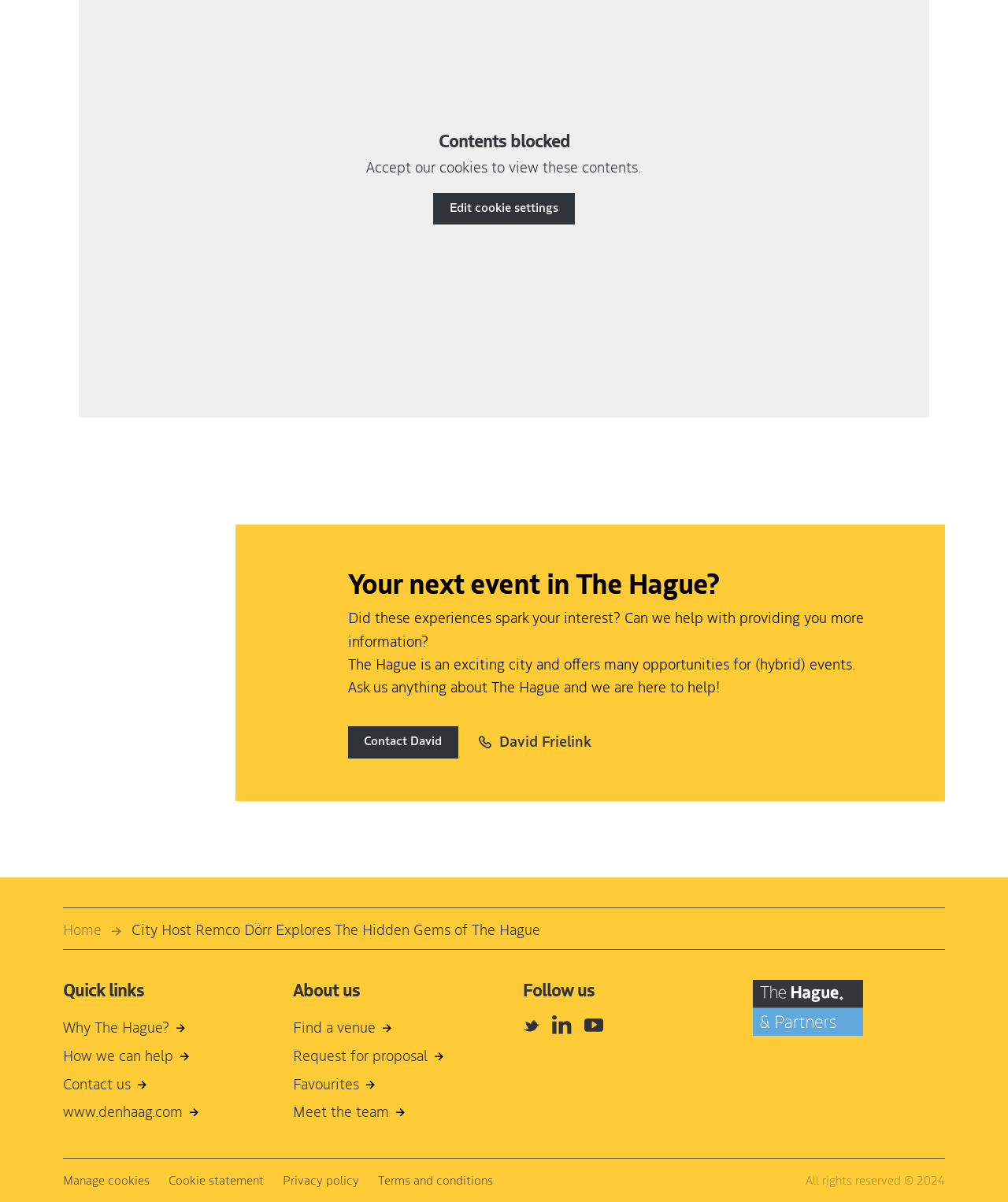Kindly determine the bounding box coordinates for the clickable area to achieve the given instruction: "Follow us on Twitter".

[0.519, 0.845, 0.535, 0.867]